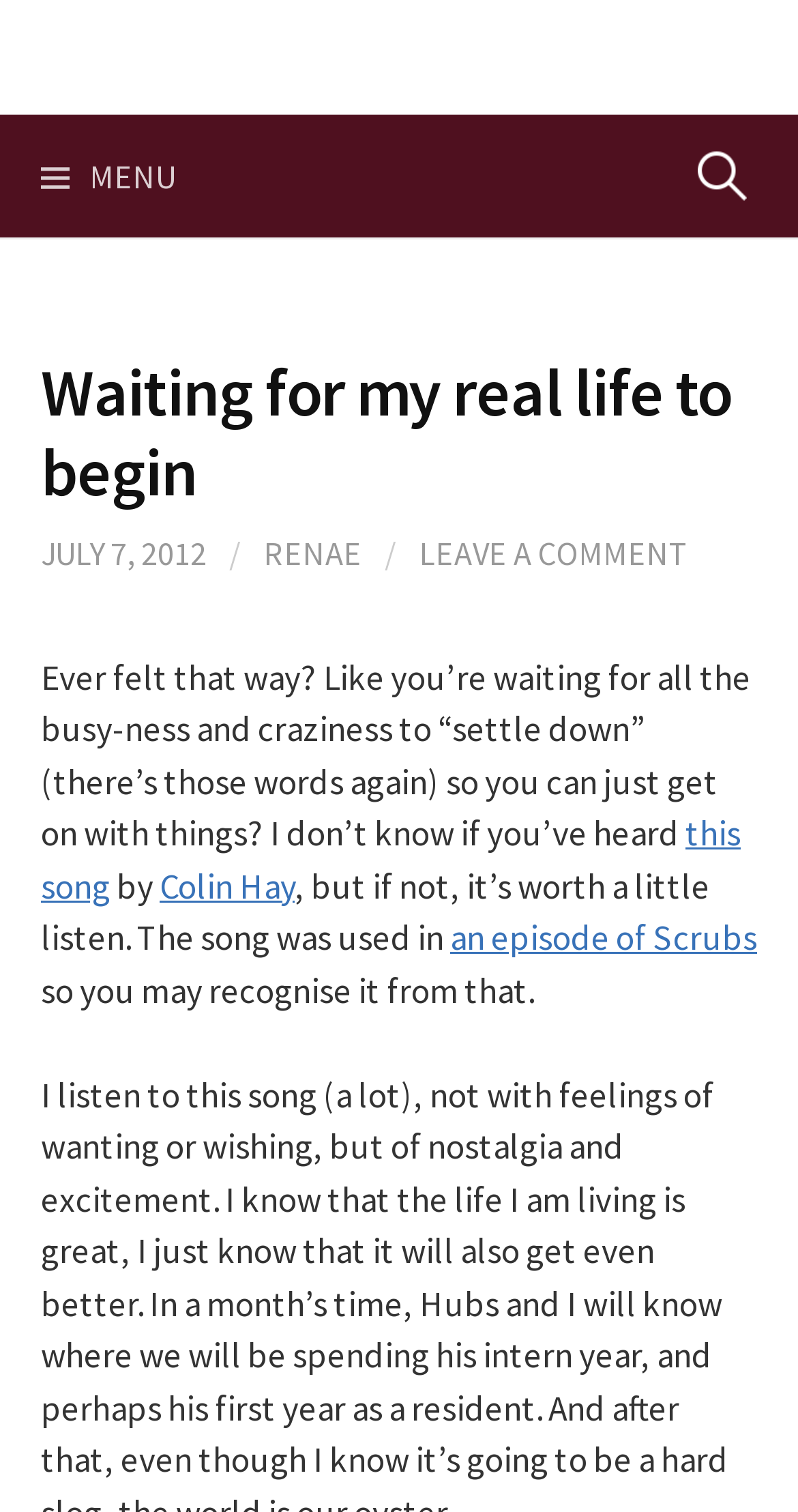Is there a search function on the webpage?
Analyze the screenshot and provide a detailed answer to the question.

The presence of a search function on the webpage can be determined by looking at the top-right section of the webpage, where a search box is present with a label 'Search for:'.